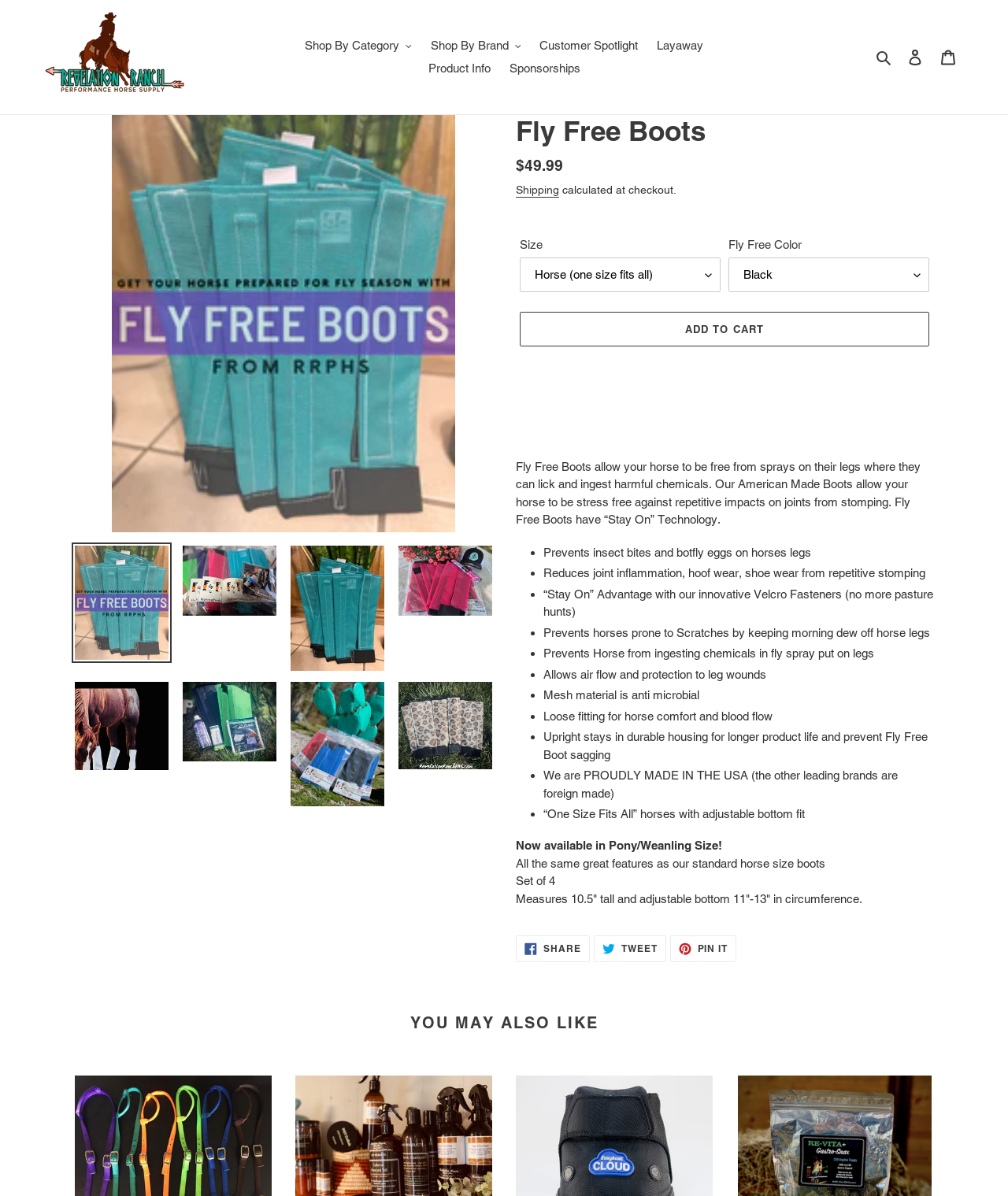What is the purpose of the boots?
Please answer using one word or phrase, based on the screenshot.

To protect horse legs